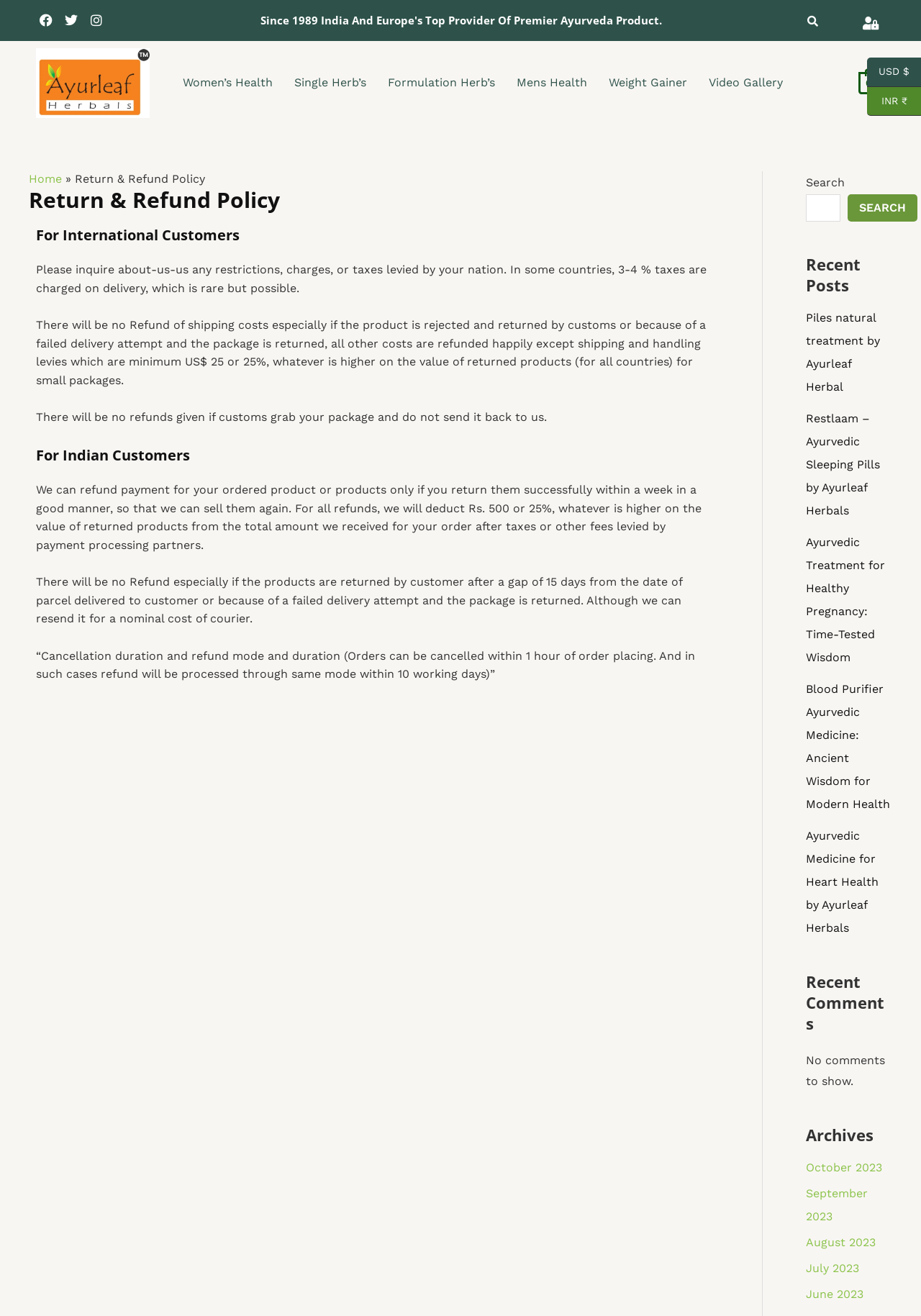Identify the bounding box for the described UI element: "Single Herb’s".

[0.308, 0.059, 0.409, 0.067]